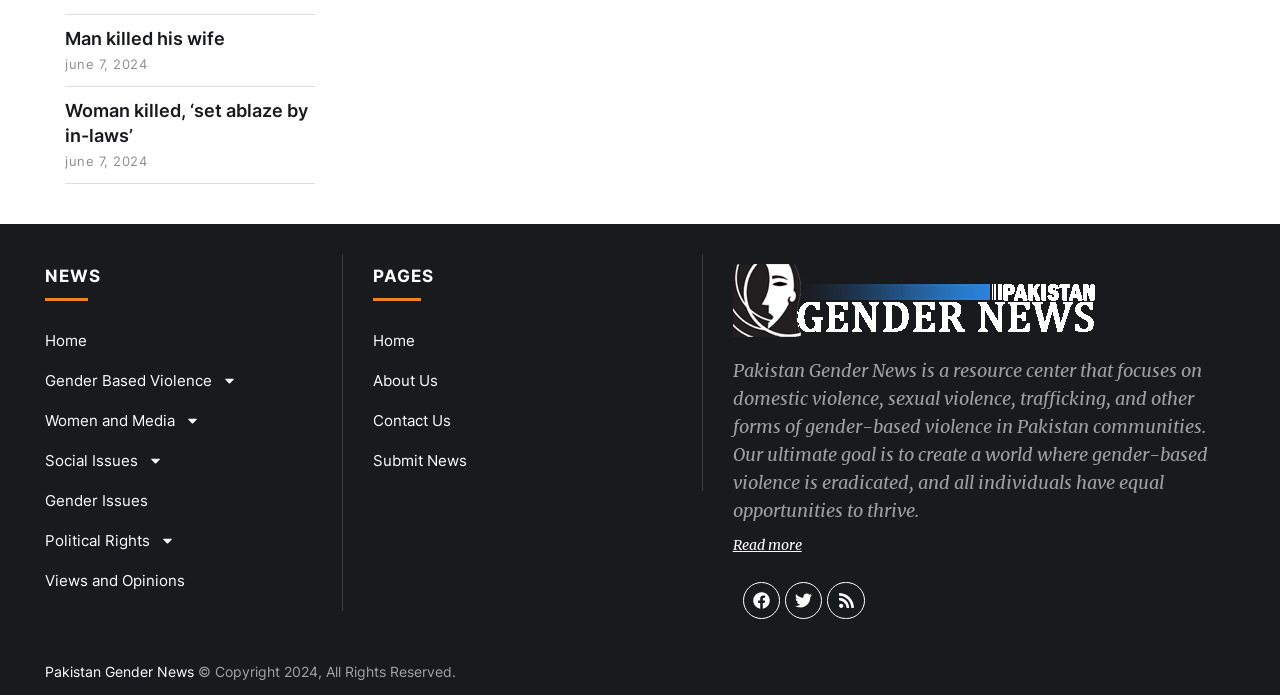What is the date of the news 'Man killed his wife'?
Please look at the screenshot and answer using one word or phrase.

June 7, 2024